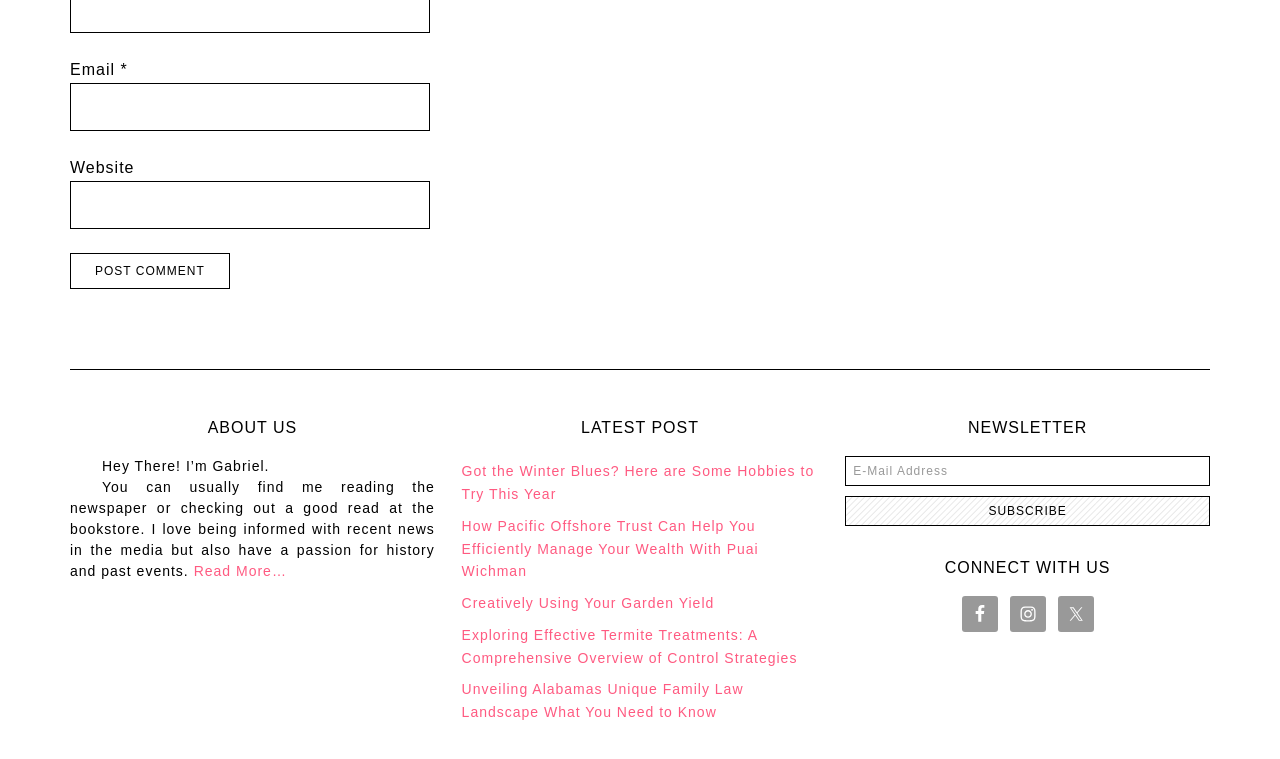What is the purpose of the textbox with label 'Email *'?
Please provide a detailed and comprehensive answer to the question.

The textbox with label 'Email *' is required and has a description 'email-notes', indicating that it is used to input an email address, likely for commenting or subscribing purposes.